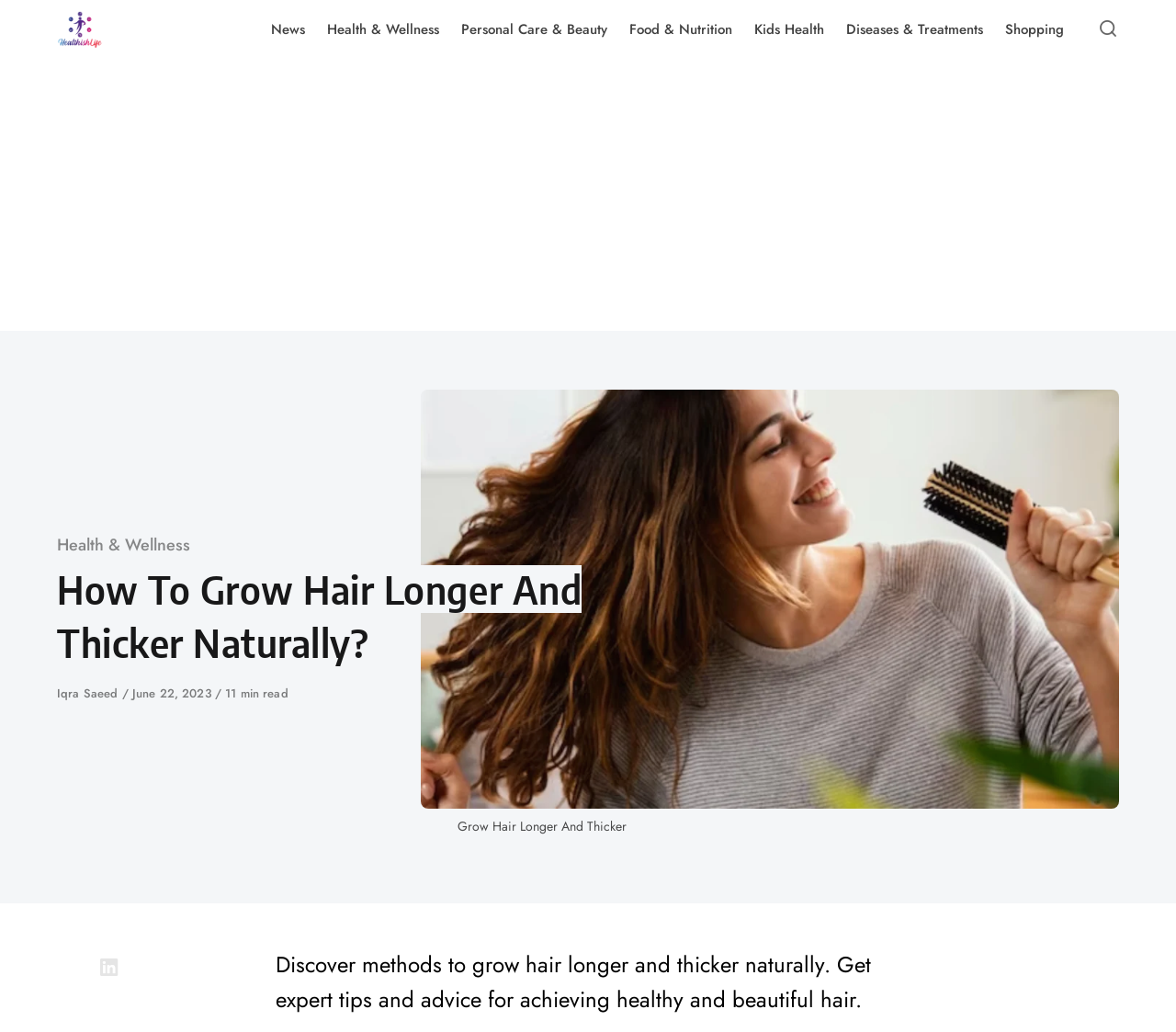Identify the bounding box coordinates for the region of the element that should be clicked to carry out the instruction: "Open or close search". The bounding box coordinates should be four float numbers between 0 and 1, i.e., [left, top, right, bottom].

[0.93, 0.014, 0.955, 0.043]